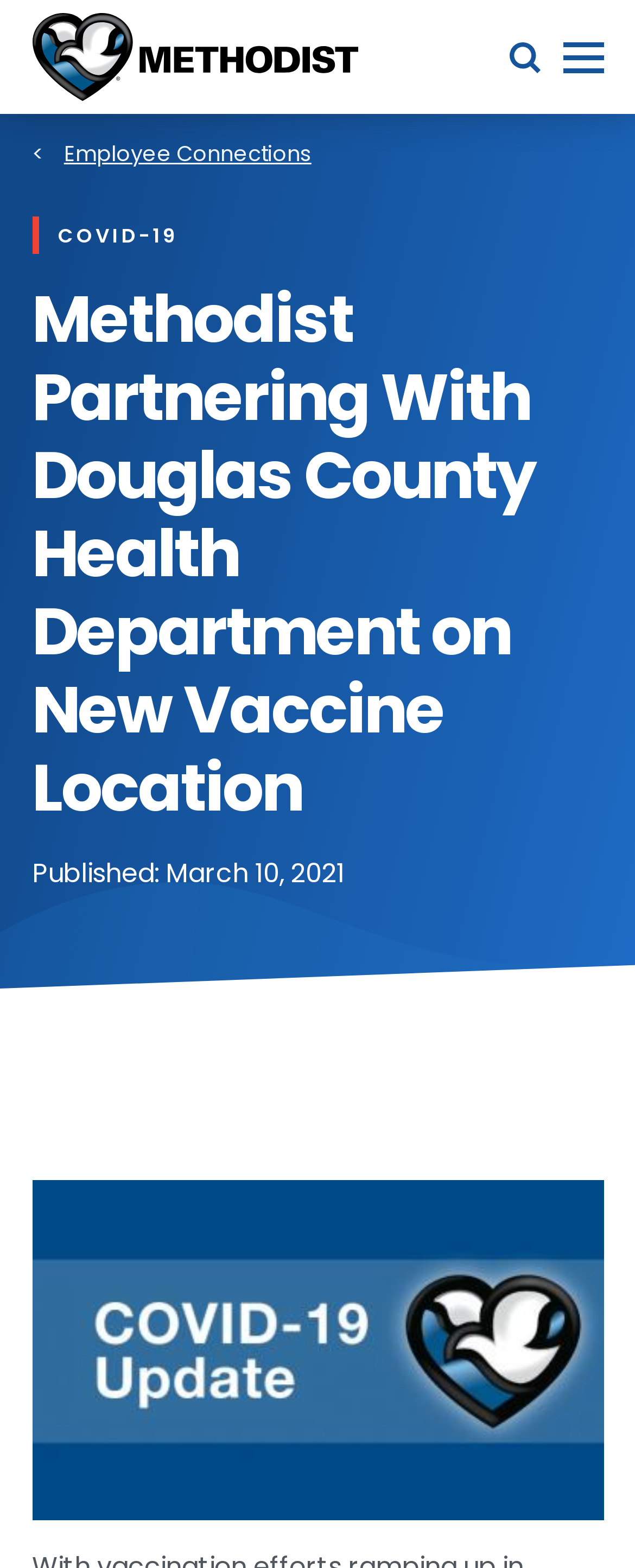Extract the primary headline from the webpage and present its text.

Methodist Partnering With Douglas County Health Department on New Vaccine Location